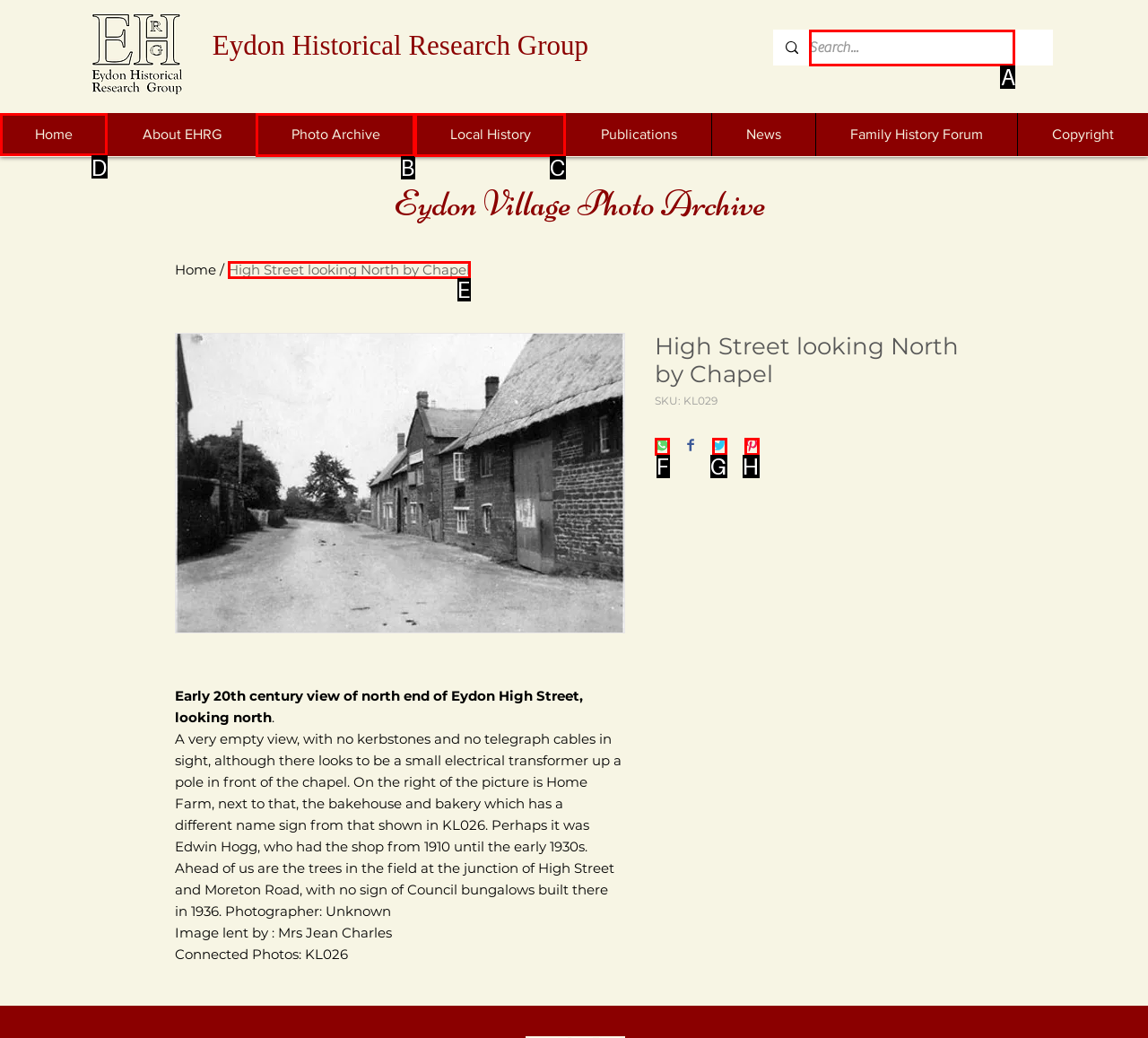Please indicate which HTML element should be clicked to fulfill the following task: Go to Home page. Provide the letter of the selected option.

D